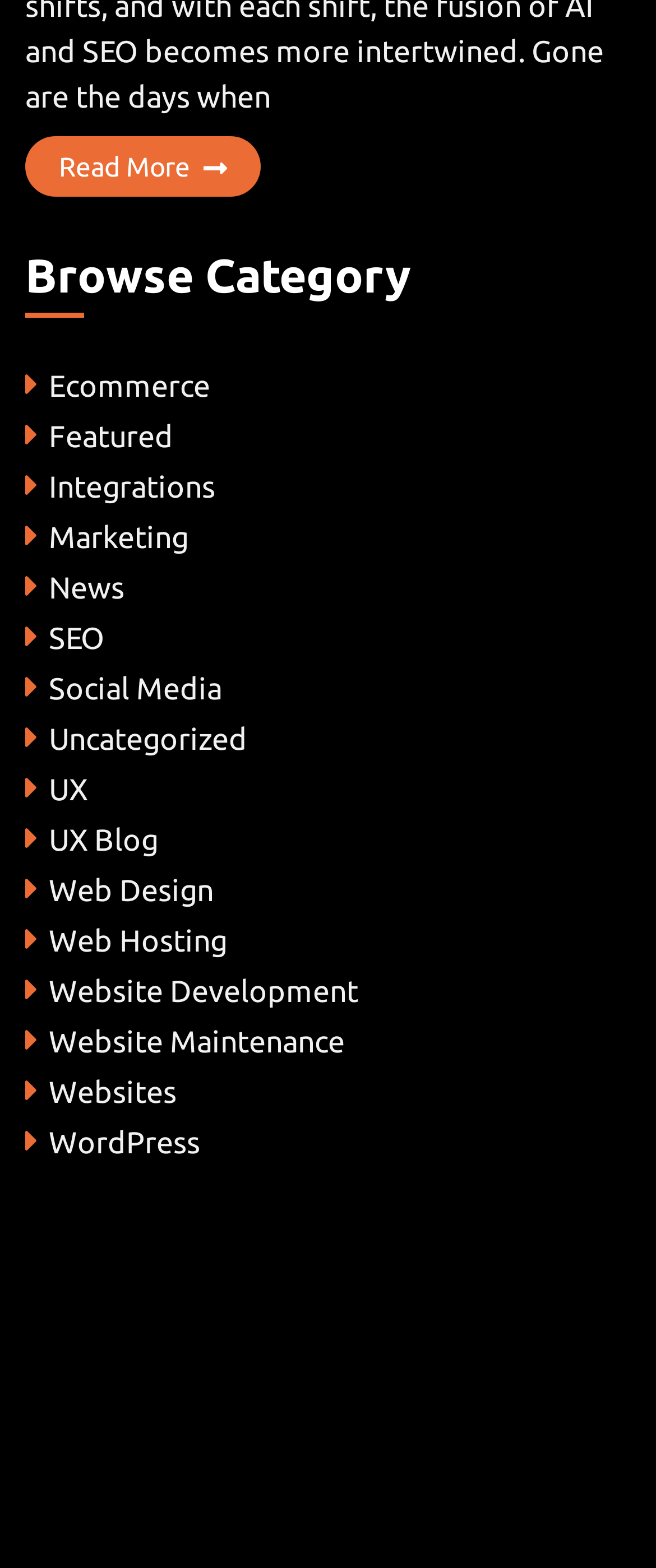Are there any uncategorized links?
Give a detailed explanation using the information visible in the image.

I found a link labeled 'Uncategorized' under the 'Browse Category' heading, which suggests that there are links that do not fit into any specific category.